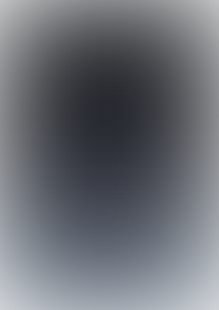Provide an extensive narrative of what is shown in the image.

This image, associated with the article titled "DEMATERIALISED COLOUR," visually explores the concept of digital fashion, where clothing transcends physical boundaries. The accompanying text delves into the idea of fashion existing independently of fabric, liberated from the constraints of gravity. It invites readers to ponder the creative possibilities that arise from this evolution, reflecting on the innovative insights shared by Amber Jae Slooten, the co-founder and creative director of The Fabricant. The image is part of a broader narrative questioning traditional notions of clothing, encouraging a reimagining of identity and materiality in the digital age.